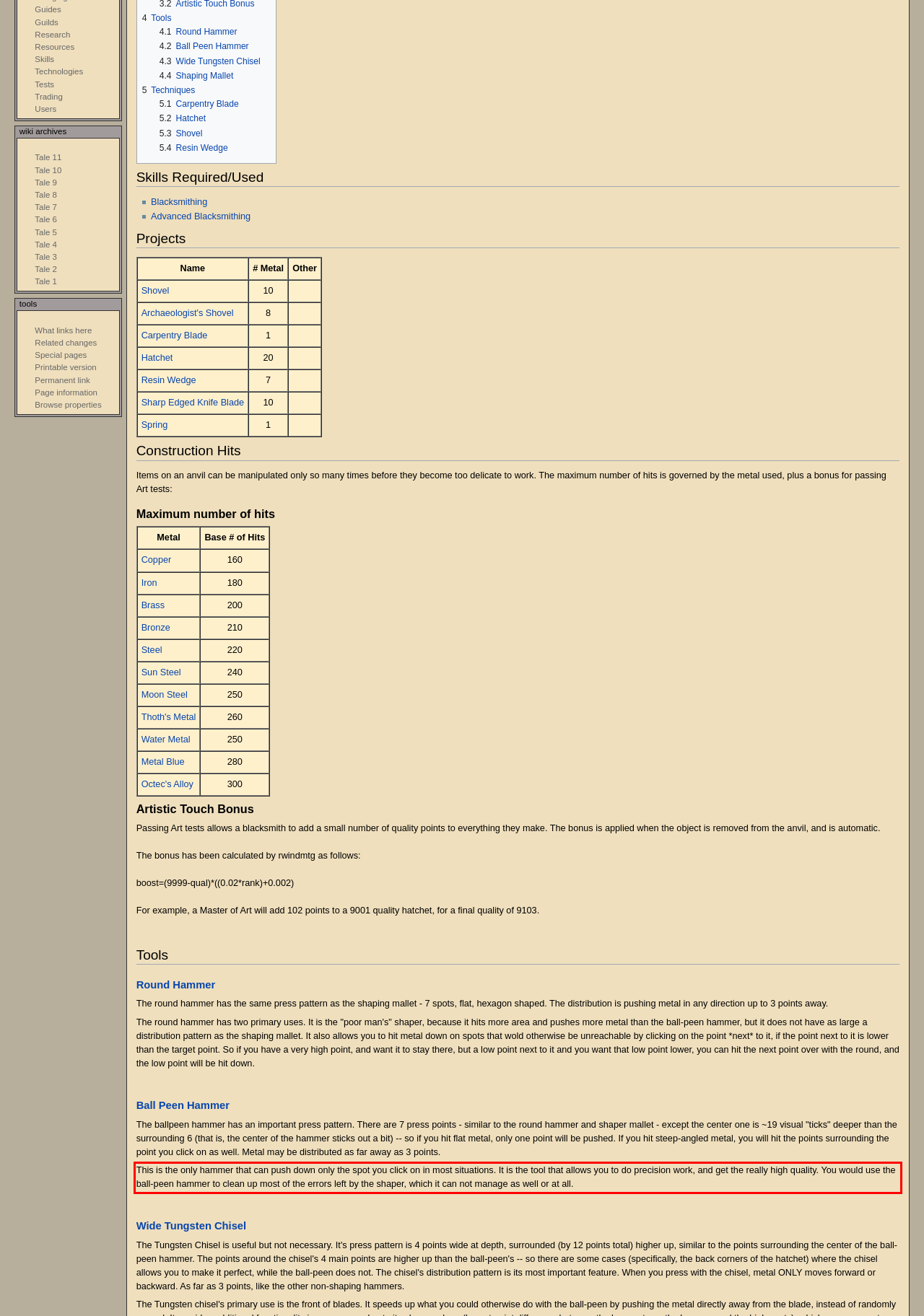You are given a screenshot showing a webpage with a red bounding box. Perform OCR to capture the text within the red bounding box.

This is the only hammer that can push down only the spot you click on in most situations. It is the tool that allows you to do precision work, and get the really high quality. You would use the ball-peen hammer to clean up most of the errors left by the shaper, which it can not manage as well or at all.